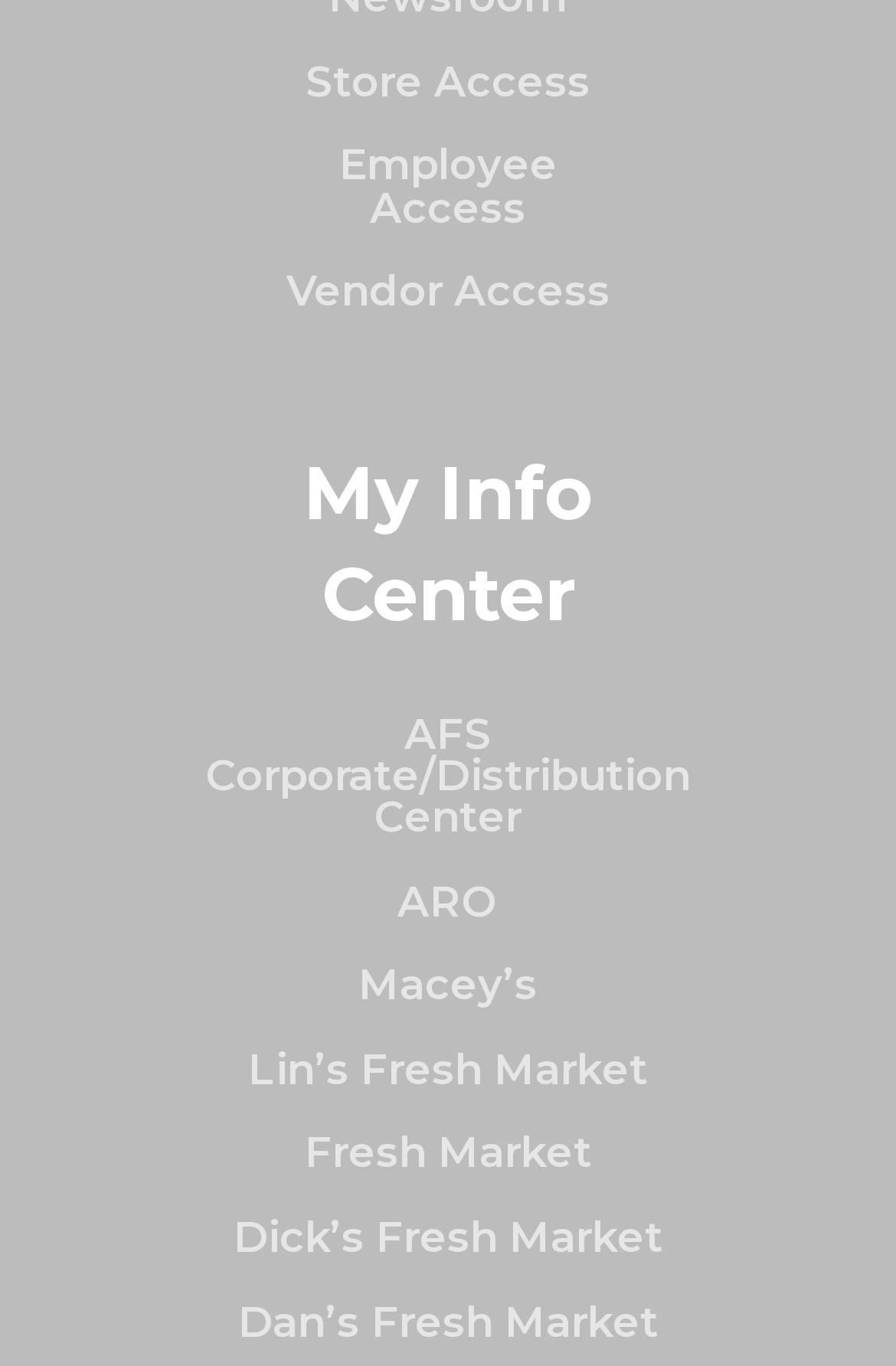Based on the element description: "Employee Access", identify the bounding box coordinates for this UI element. The coordinates must be four float numbers between 0 and 1, listed as [left, top, right, bottom].

[0.378, 0.102, 0.622, 0.171]